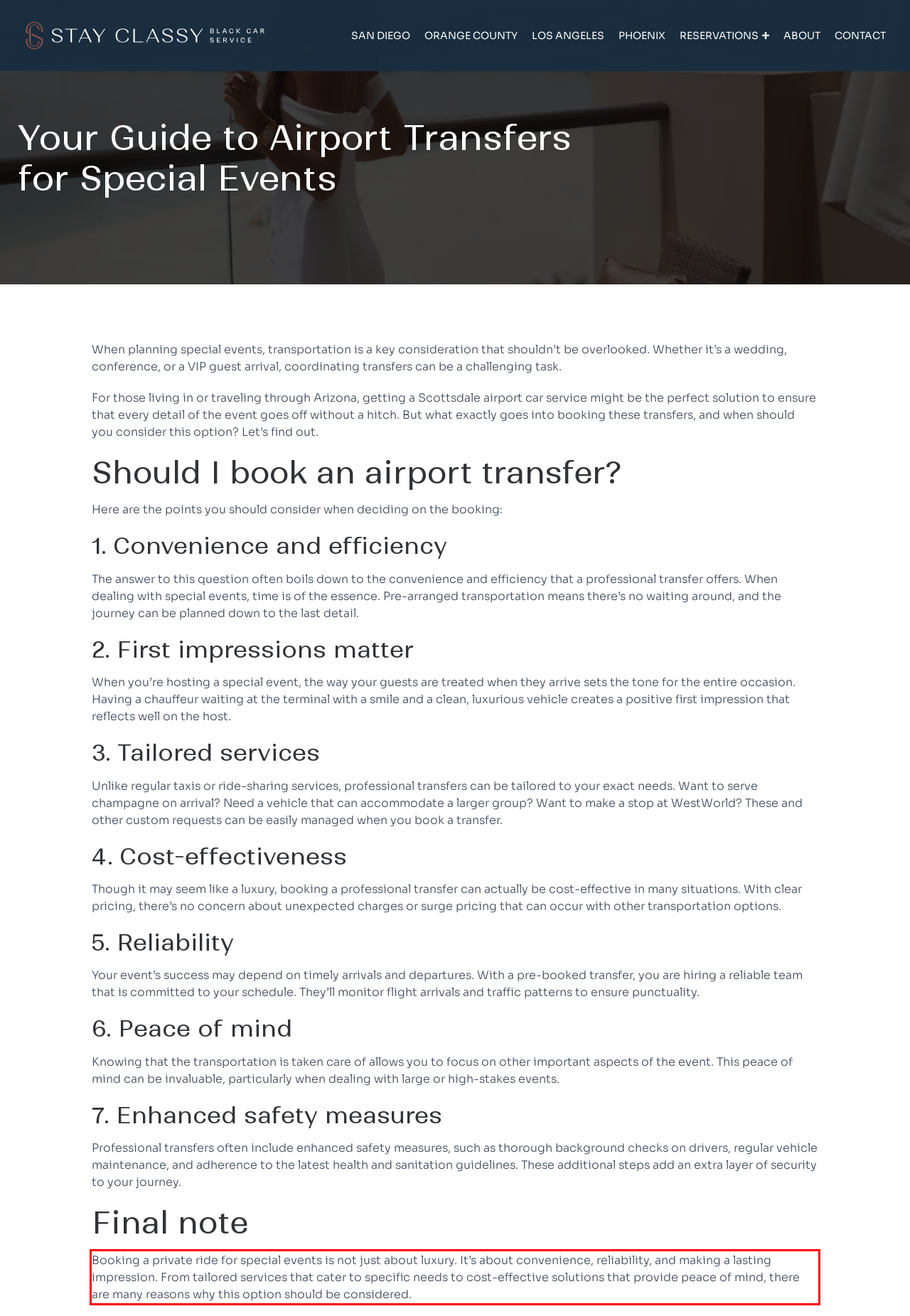Please identify and extract the text content from the UI element encased in a red bounding box on the provided webpage screenshot.

Booking a private ride for special events is not just about luxury. It’s about convenience, reliability, and making a lasting impression. From tailored services that cater to specific needs to cost-effective solutions that provide peace of mind, there are many reasons why this option should be considered.